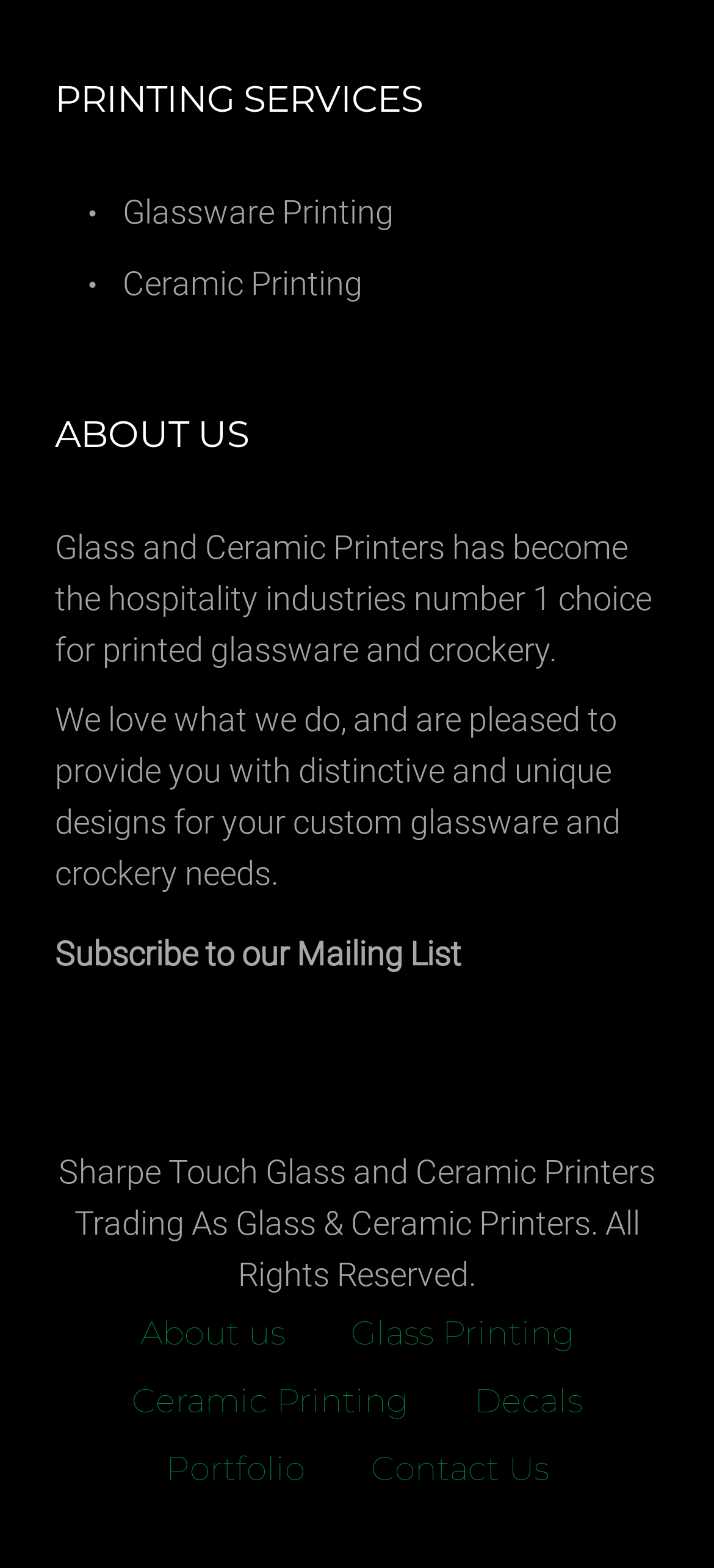Identify the bounding box coordinates for the UI element described as follows: Portfolio. Use the format (top-left x, top-left y, bottom-right x, bottom-right y) and ensure all values are floating point numbers between 0 and 1.

[0.232, 0.921, 0.427, 0.954]